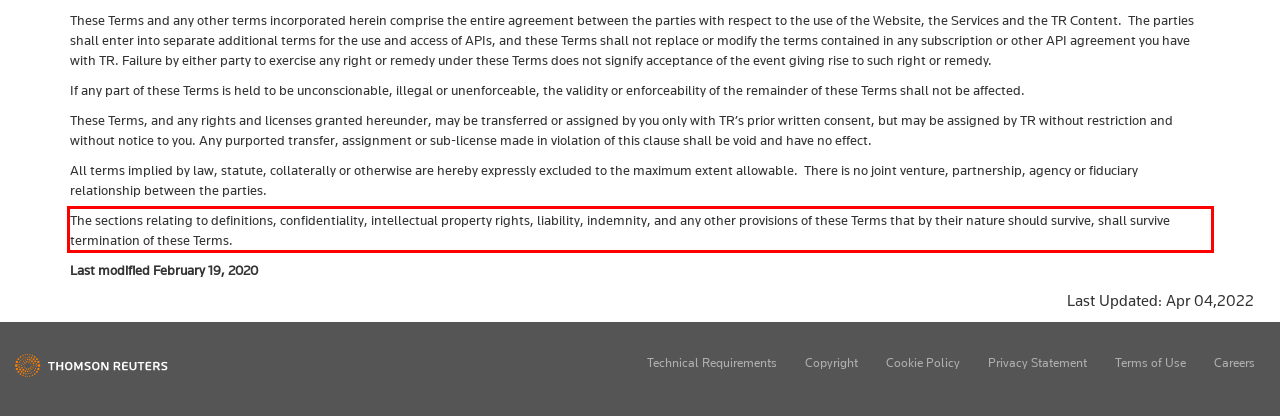You are given a screenshot with a red rectangle. Identify and extract the text within this red bounding box using OCR.

The sections relating to definitions, confidentiality, intellectual property rights, liability, indemnity, and any other provisions of these Terms that by their nature should survive, shall survive termination of these Terms.